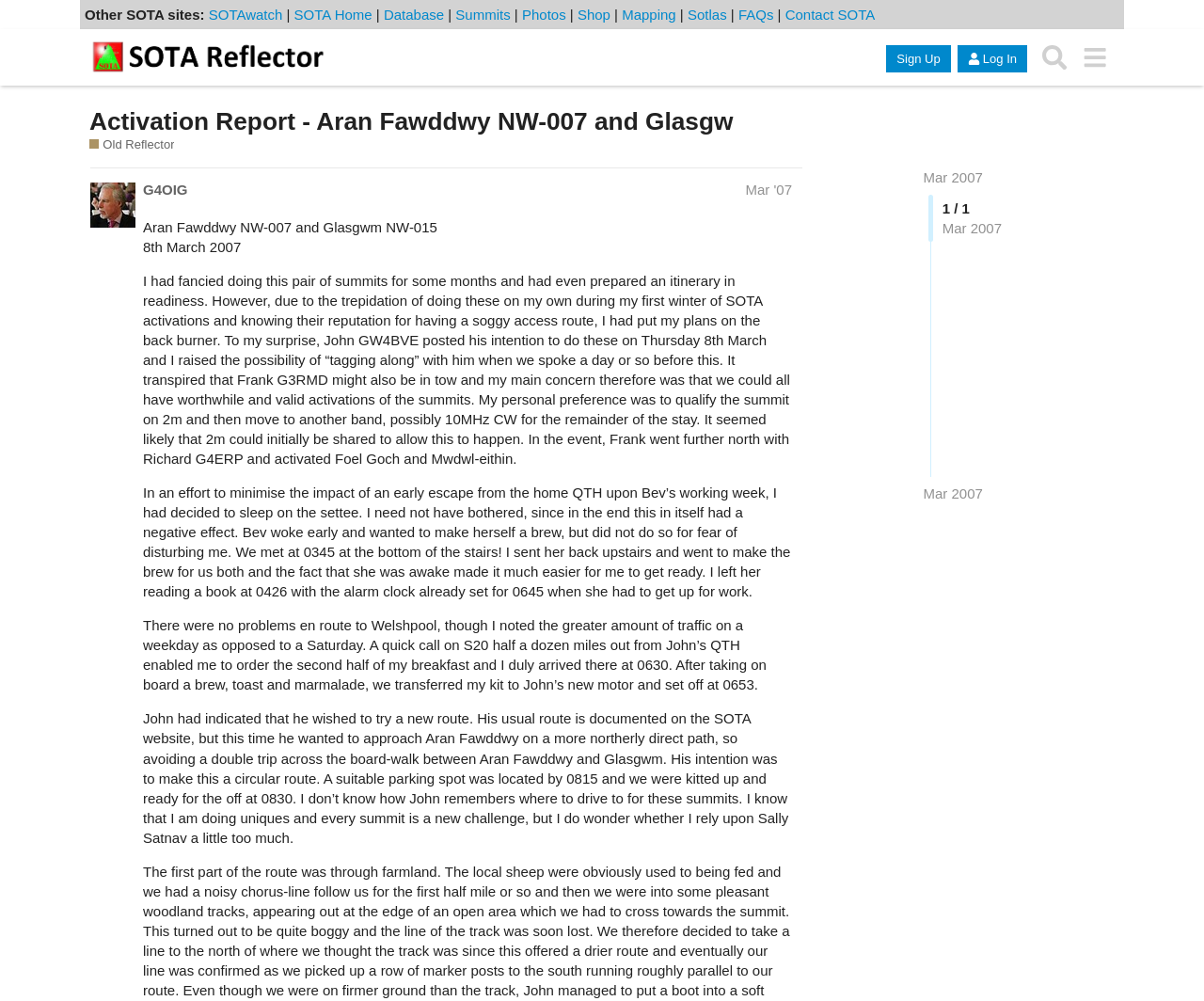What is the name of the summit?
Please provide a detailed and comprehensive answer to the question.

The name of the summit can be found in the heading of the webpage, which is 'Activation Report - Aran Fawddwy NW-007 and Glasgw'. This suggests that the webpage is about an activation report for a summit, and the name of the summit is Aran Fawddwy NW-007.